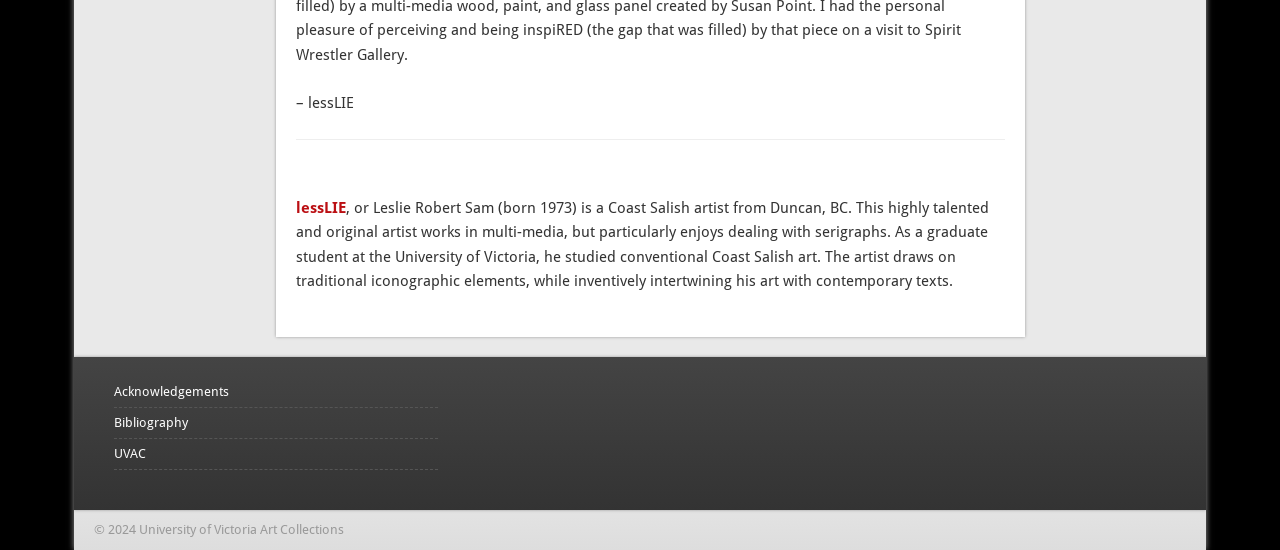Give a one-word or short phrase answer to this question: 
How many links are in the complementary section?

3